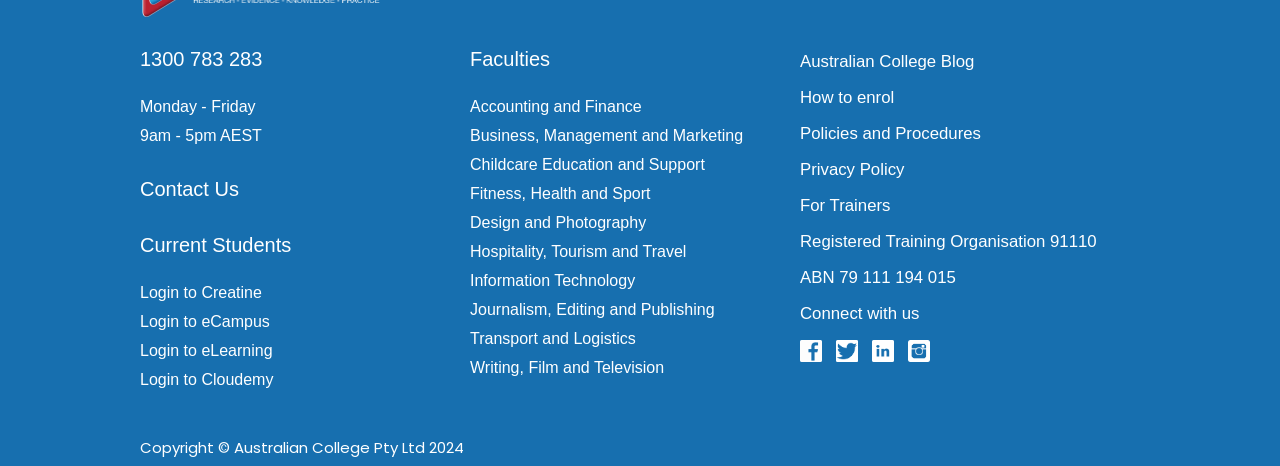Please specify the coordinates of the bounding box for the element that should be clicked to carry out this instruction: "Click Contact Us". The coordinates must be four float numbers between 0 and 1, formatted as [left, top, right, bottom].

[0.109, 0.358, 0.187, 0.435]